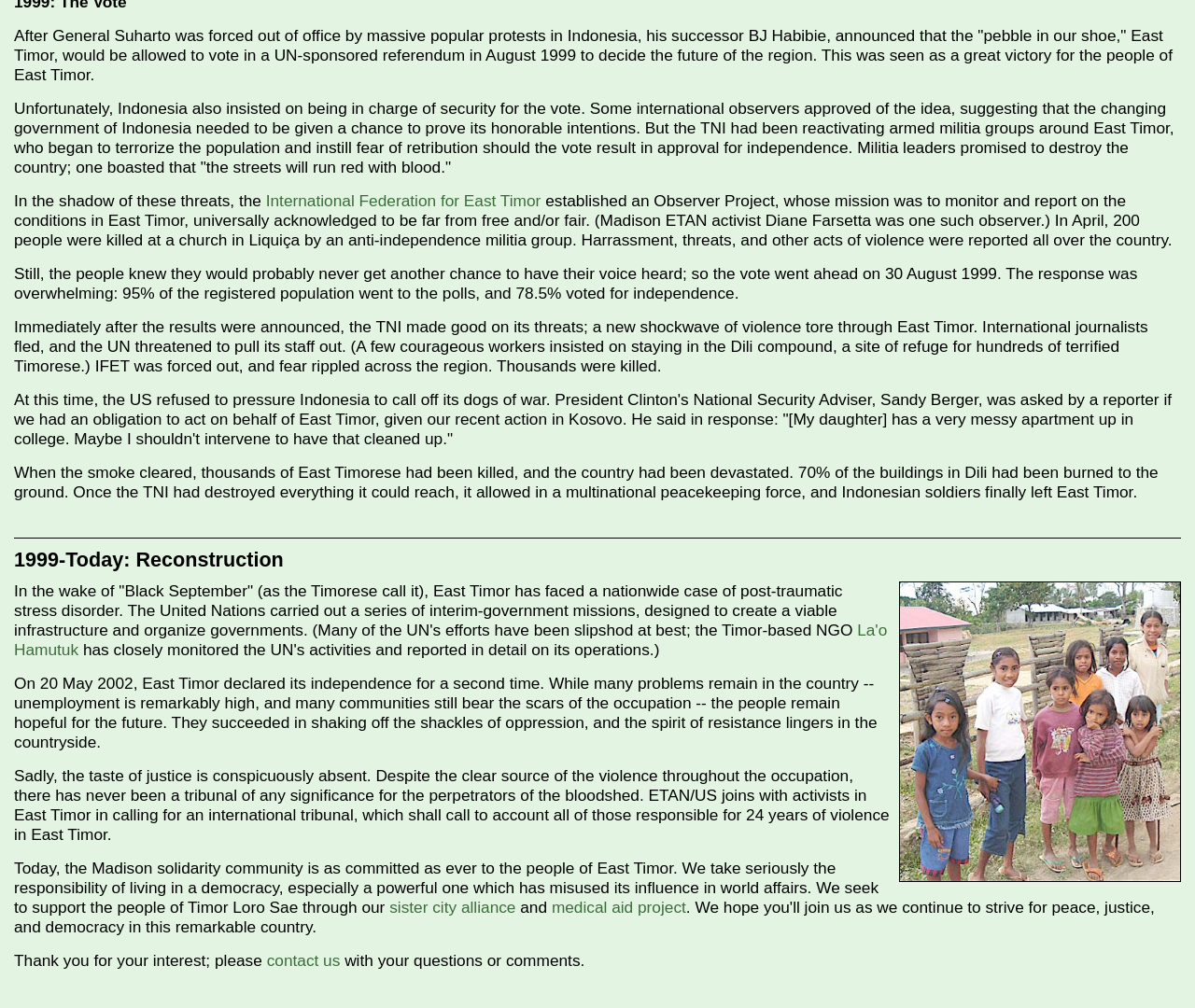When did East Timor declare its independence for the second time?
Answer the question with a single word or phrase by looking at the picture.

20 May 2002